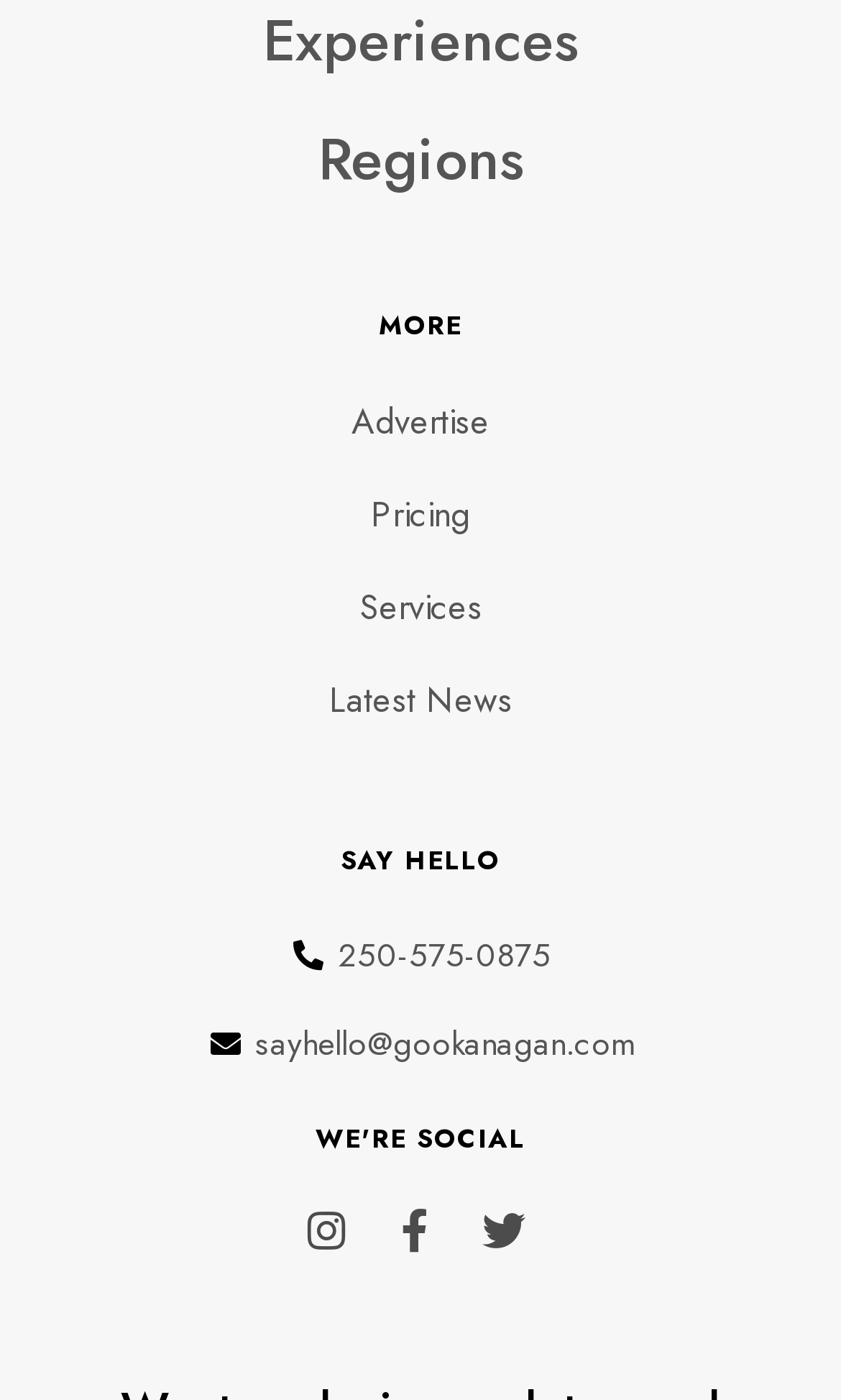Based on the element description "Latest News", predict the bounding box coordinates of the UI element.

[0.391, 0.481, 0.609, 0.52]